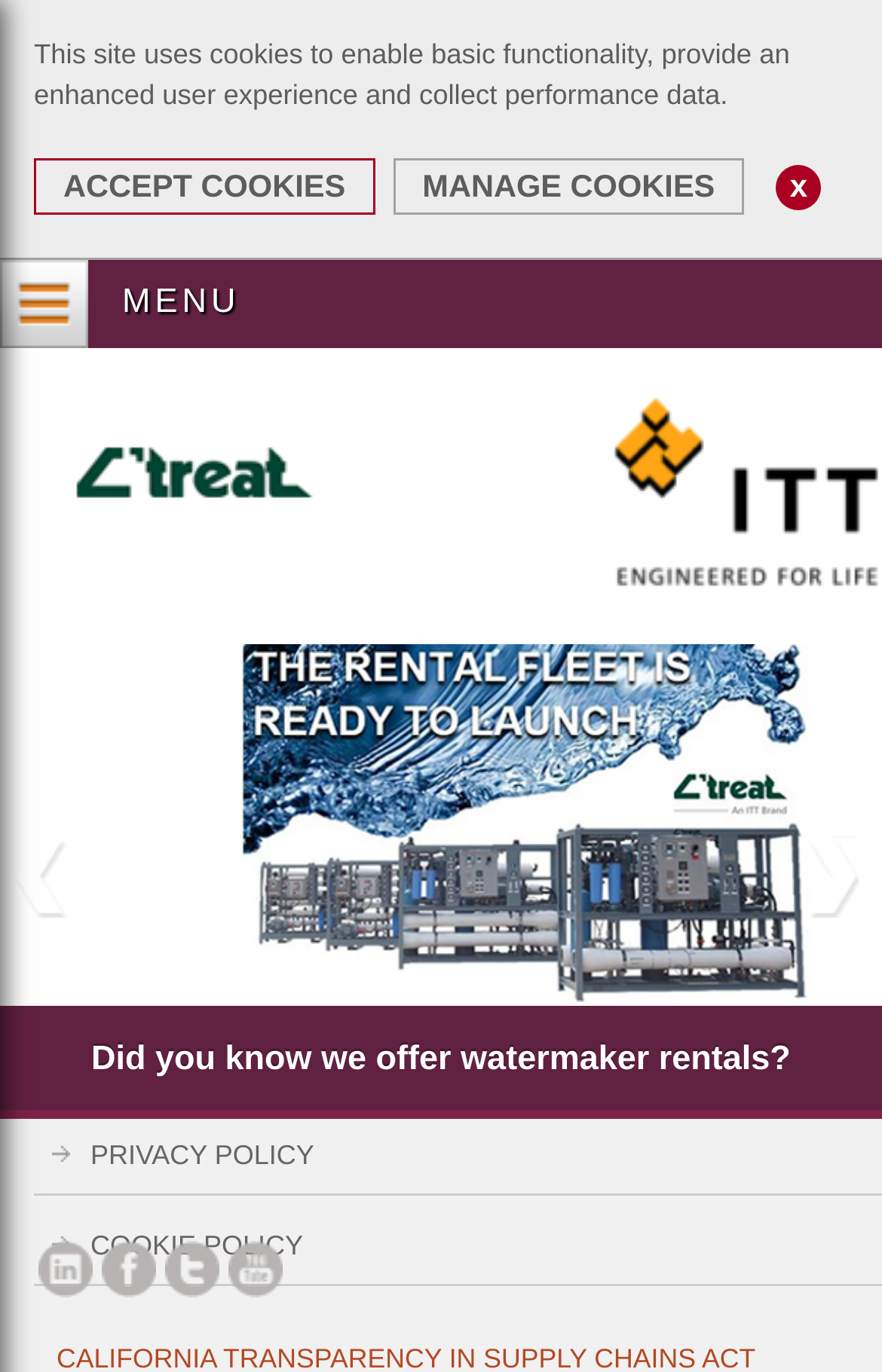Determine the bounding box coordinates for the element that should be clicked to follow this instruction: "Click on Engineered Valves". The coordinates should be given as four float numbers between 0 and 1, in the format [left, top, right, bottom].

[0.064, 0.373, 0.356, 0.4]